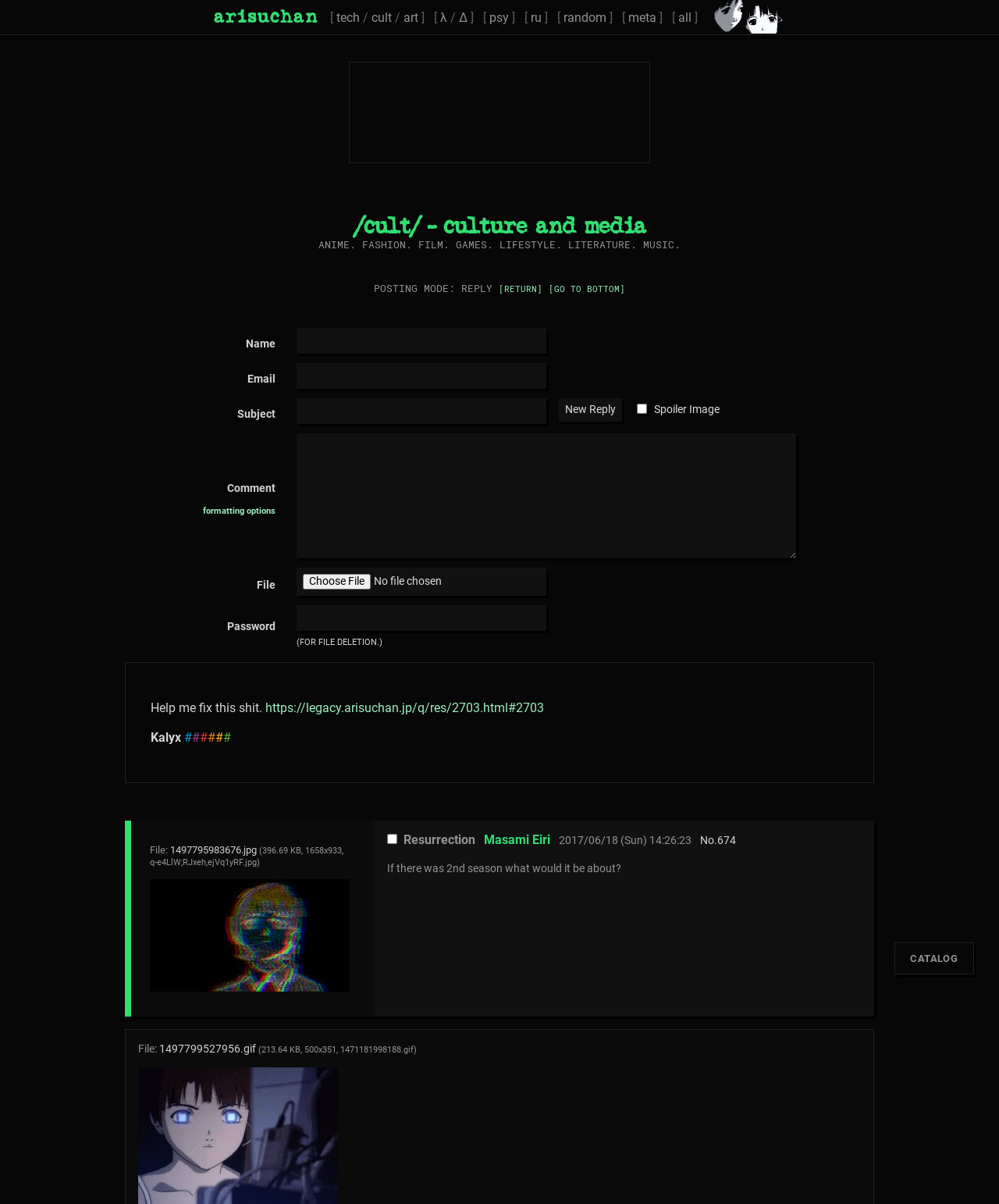Answer this question in one word or a short phrase: What is the purpose of the password field?

For file deletion